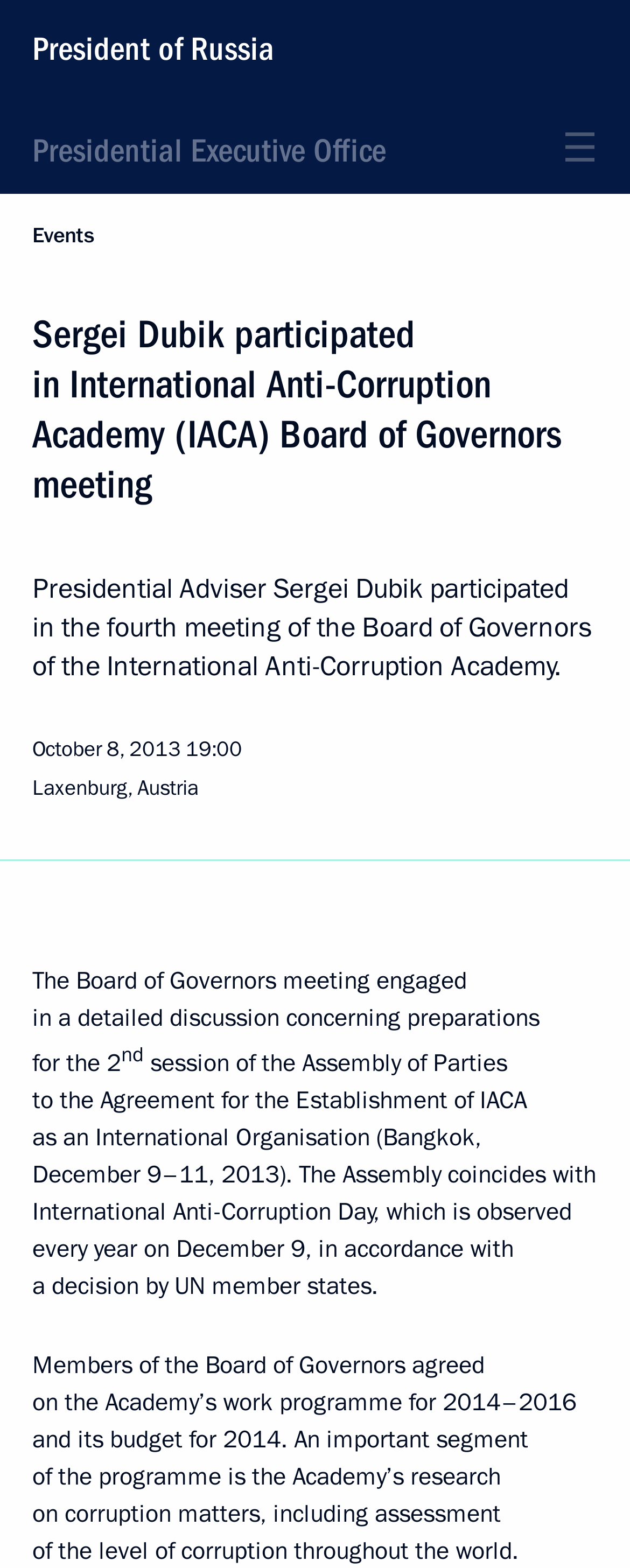Summarize the webpage comprehensively, mentioning all visible components.

The webpage appears to be a news article or press release about a meeting of the Board of Governors of the International Anti-Corruption Academy. At the top of the page, there is a link to the "President of Russia" and another link to the "Presidential Executive Office". Below these links, there is a heading that reads "Sergei Dubik participated in International Anti-Corruption Academy (IACA) Board of Governors meeting". 

Underneath this heading, there is a subheading that provides more details about the event, stating that "Presidential Adviser Sergei Dubik participated in the fourth meeting of the Board of Governors of the International Anti-Corruption Academy". 

To the right of the subheading, there is a timestamp indicating that the event took place on October 8, 2013, at 19:00 in Laxenburg, Austria. 

The main content of the page is a block of text that discusses the meeting, including the topics that were discussed, such as preparations for the second session of the Assembly of Parties to the Agreement for the Establishment of IACA as an International Organisation. The text also mentions that the Board of Governors agreed on the Academy's work programme for 2014-2016 and its budget for 2014, with a focus on research on corruption matters.